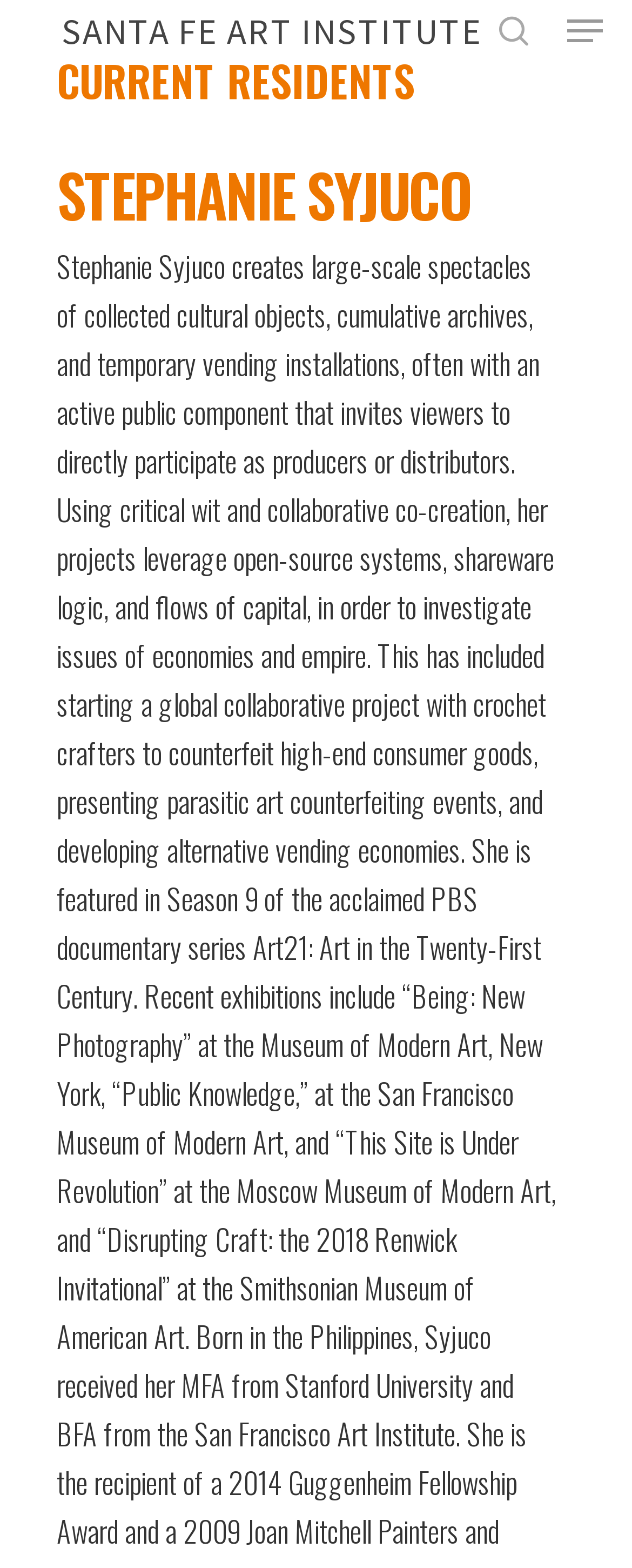What is the purpose of the search box?
Please provide a single word or phrase in response based on the screenshot.

To search the website